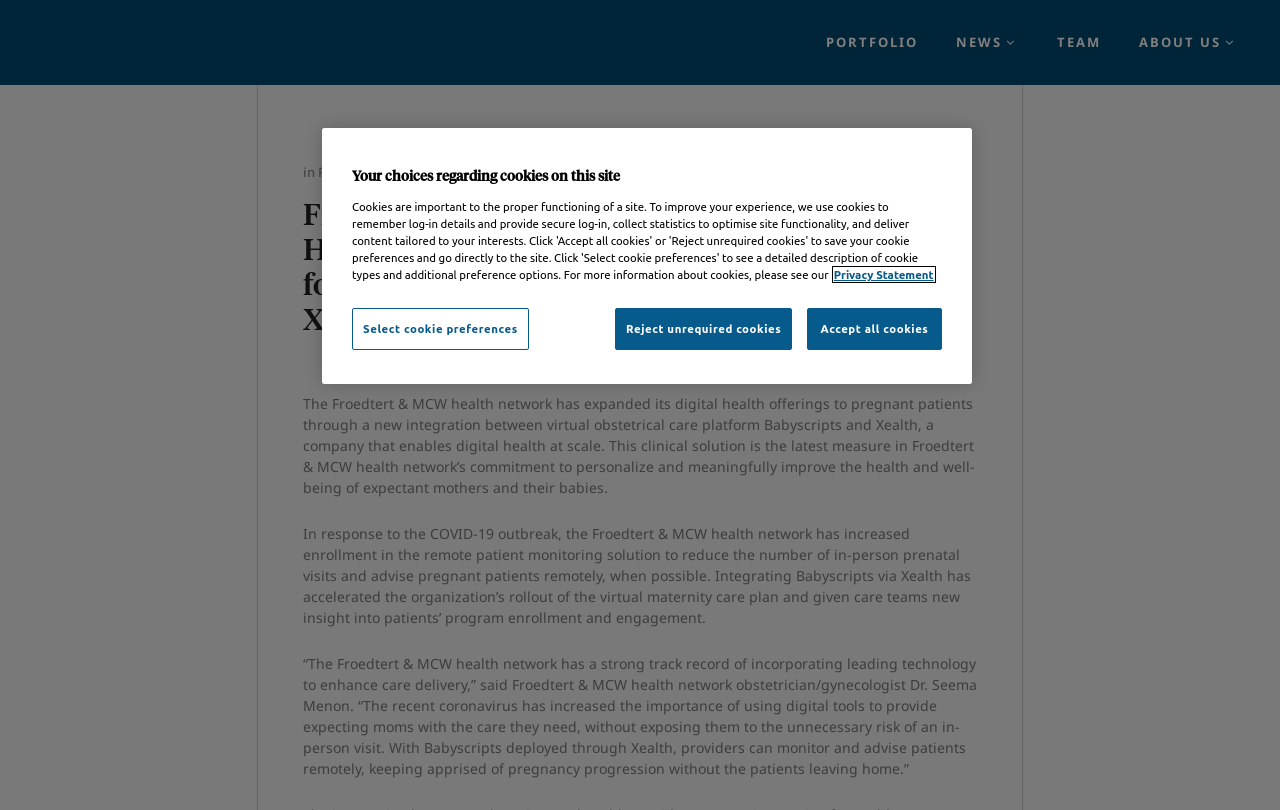Locate the bounding box coordinates of the clickable region to complete the following instruction: "Click on the PORTFOLIO link."

[0.63, 0.0, 0.732, 0.105]